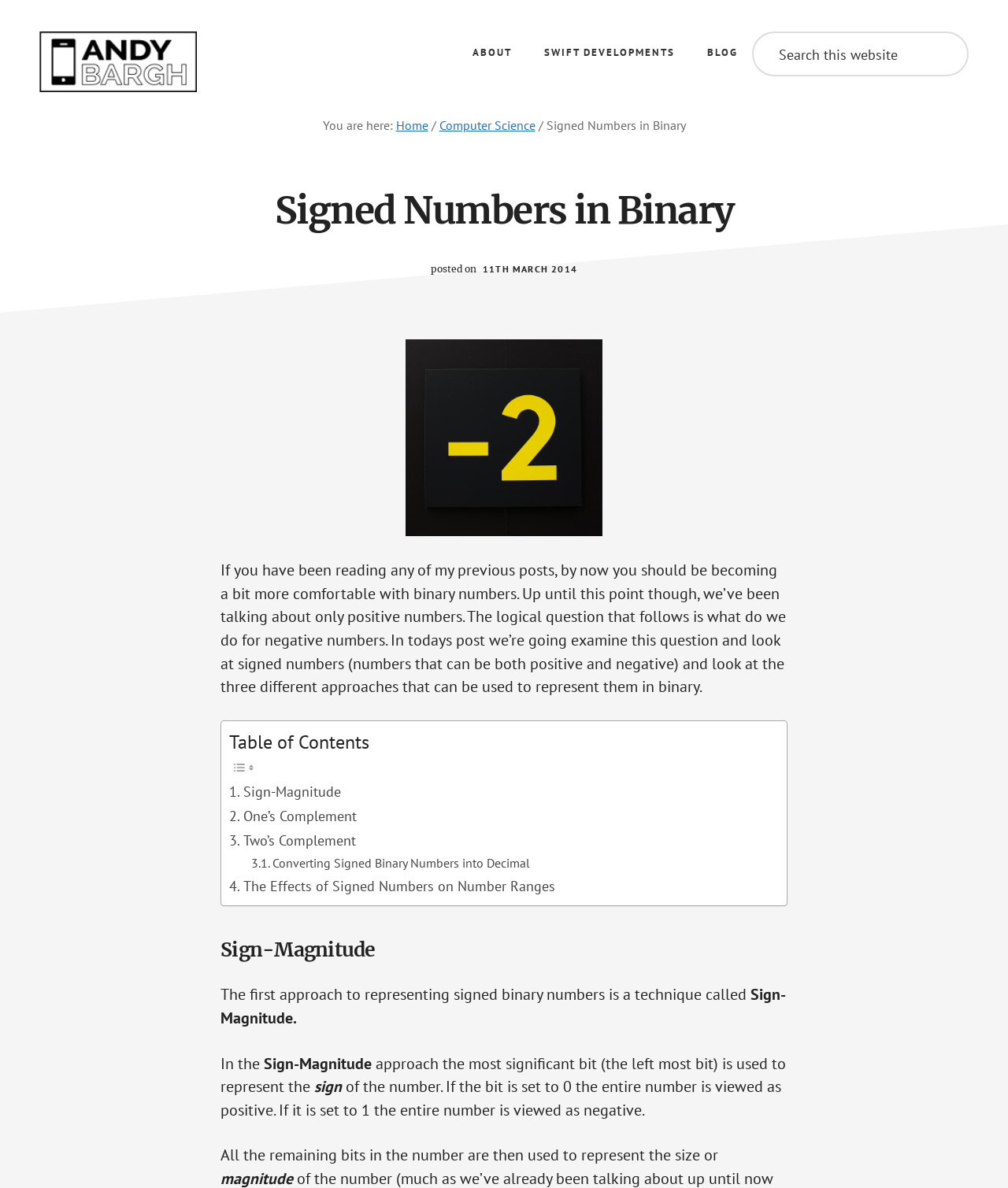Find the bounding box coordinates of the element you need to click on to perform this action: 'Subscribe to the newsletter'. The coordinates should be represented by four float values between 0 and 1, in the format [left, top, right, bottom].

None